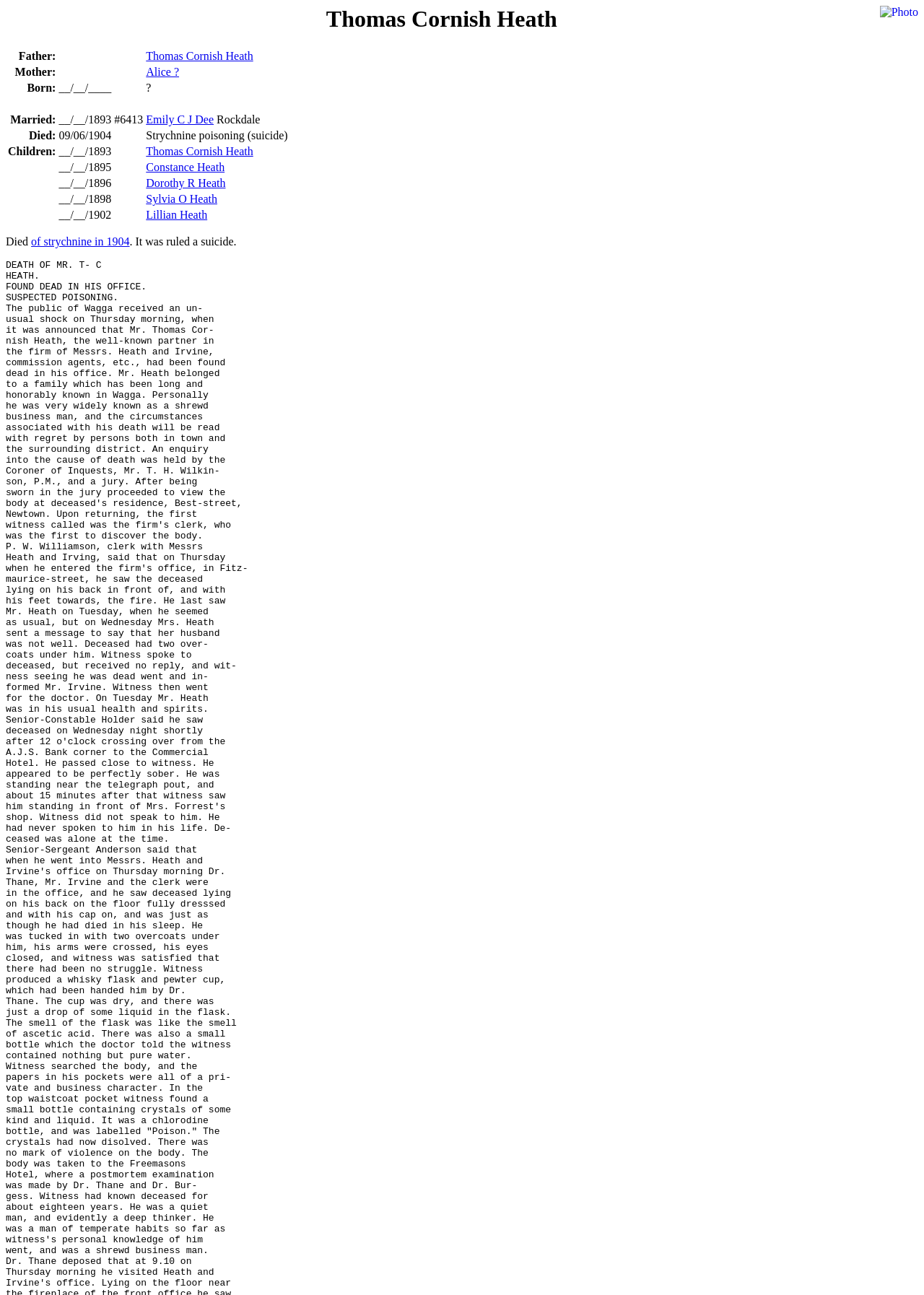Identify the bounding box for the UI element described as: "Emily C J Dee". Ensure the coordinates are four float numbers between 0 and 1, formatted as [left, top, right, bottom].

[0.158, 0.088, 0.231, 0.097]